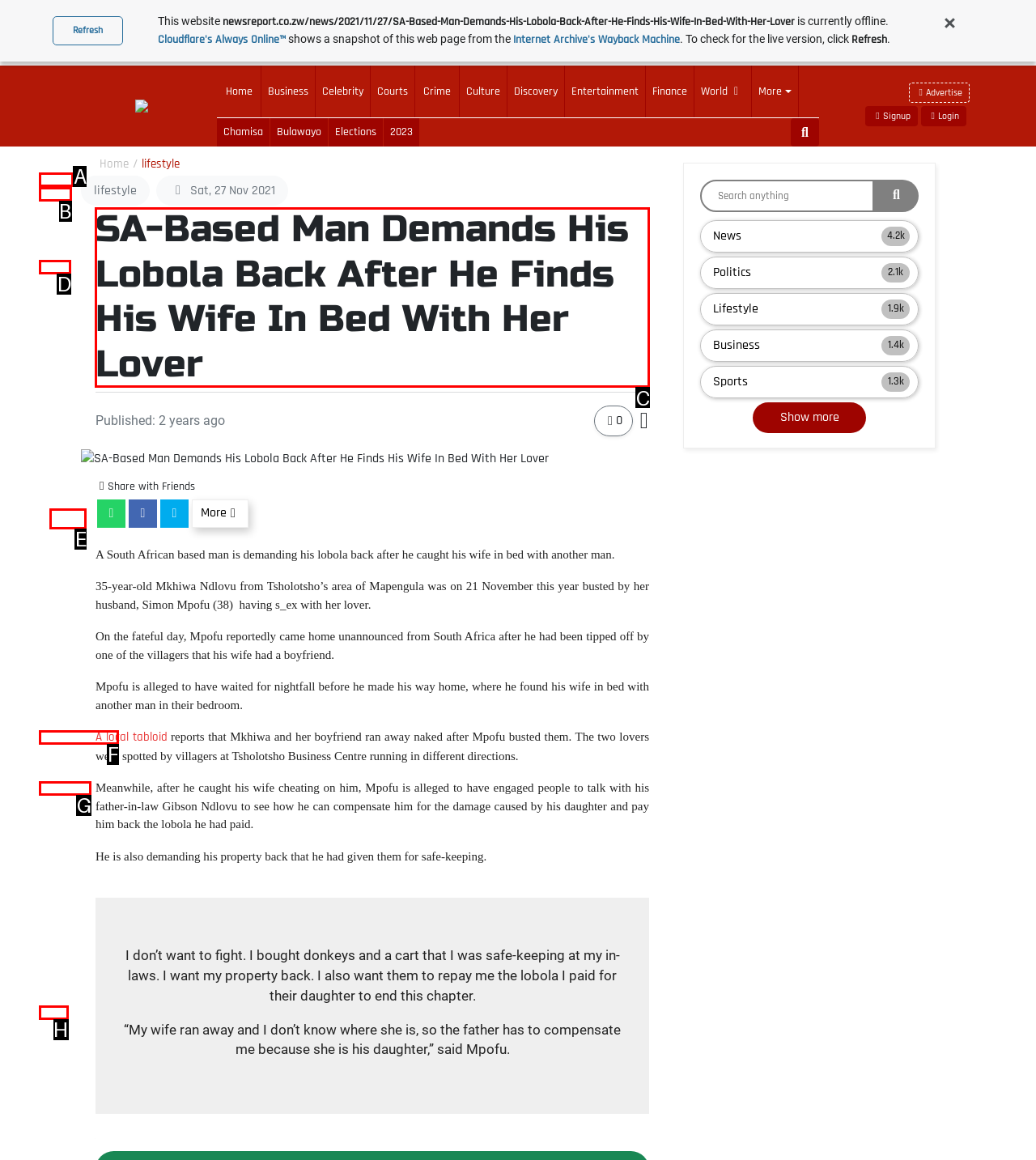Select the appropriate letter to fulfill the given instruction: Read more about SA-Based Man Demands His Lobola Back
Provide the letter of the correct option directly.

C